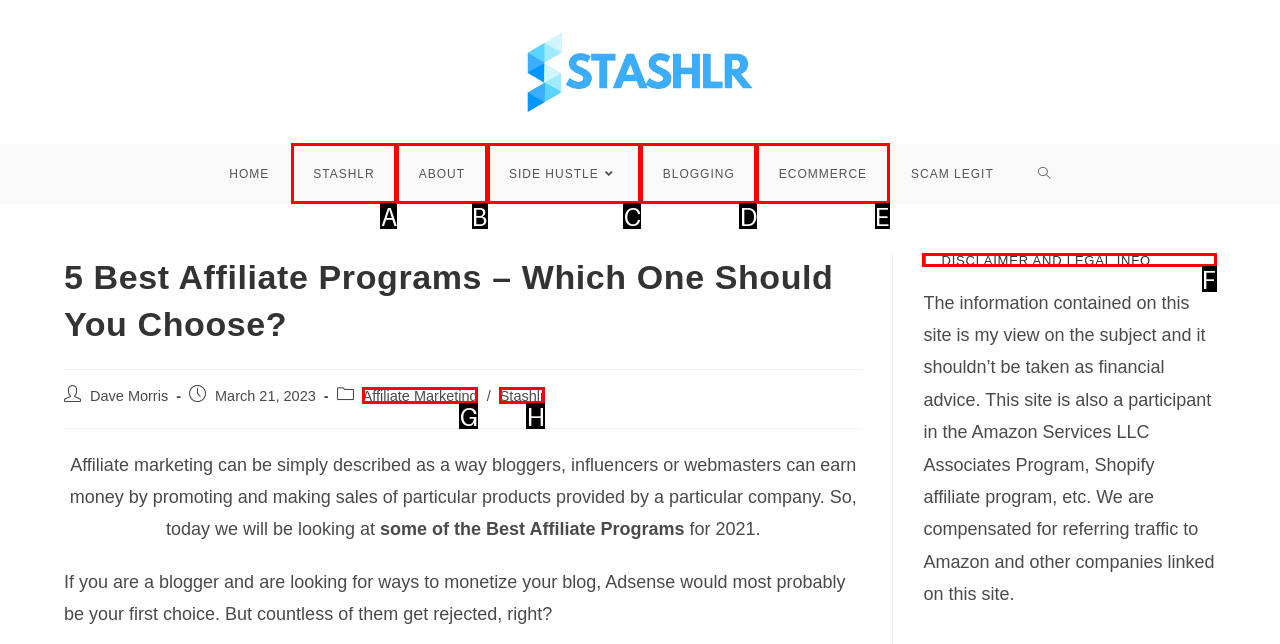Indicate which red-bounded element should be clicked to perform the task: Read the DISCLAIMER AND LEGAL INFO Answer with the letter of the correct option.

F